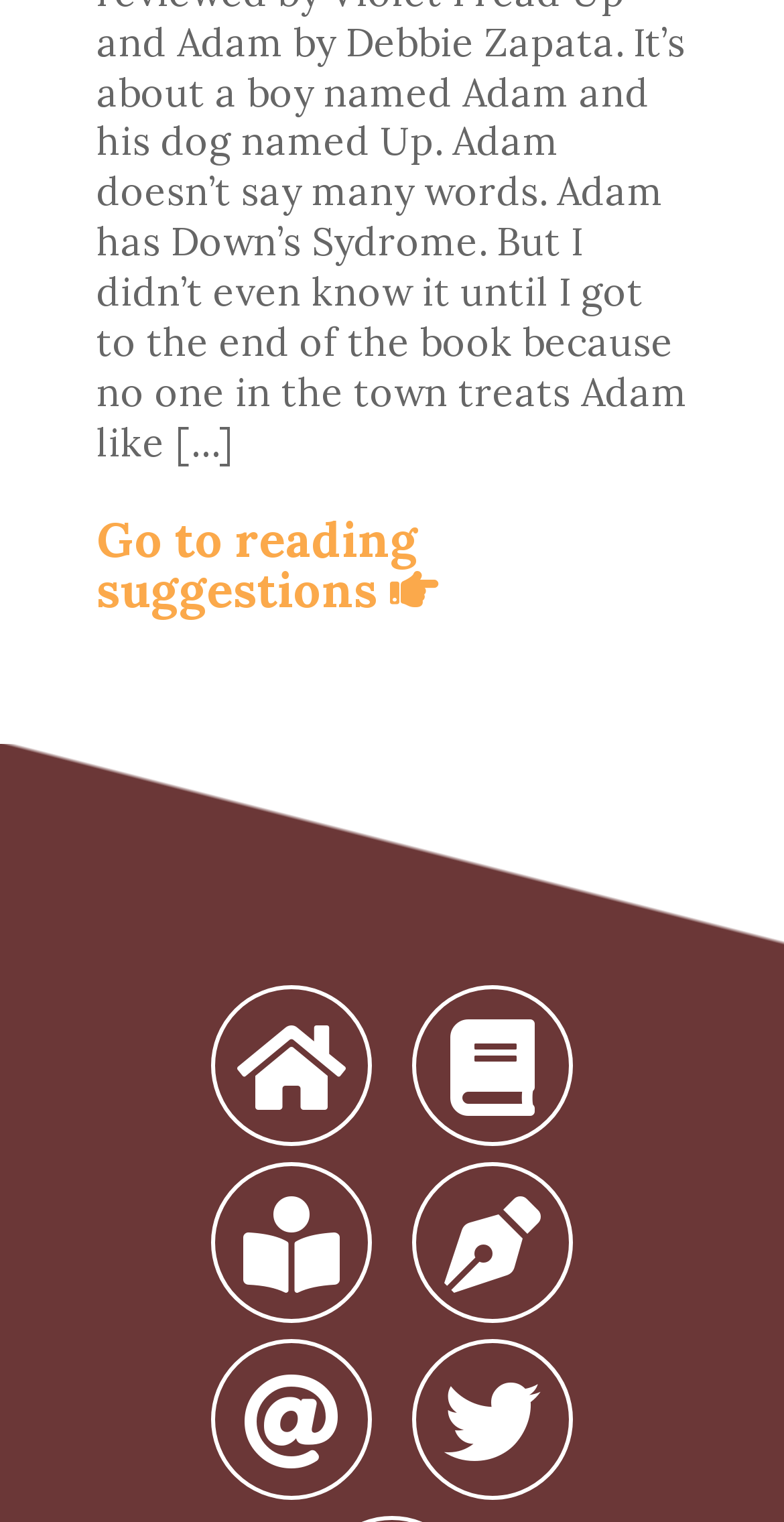Using the element description: "aria-label="Contact Sarah"", determine the bounding box coordinates for the specified UI element. The coordinates should be four float numbers between 0 and 1, [left, top, right, bottom].

[0.31, 0.883, 0.433, 0.988]